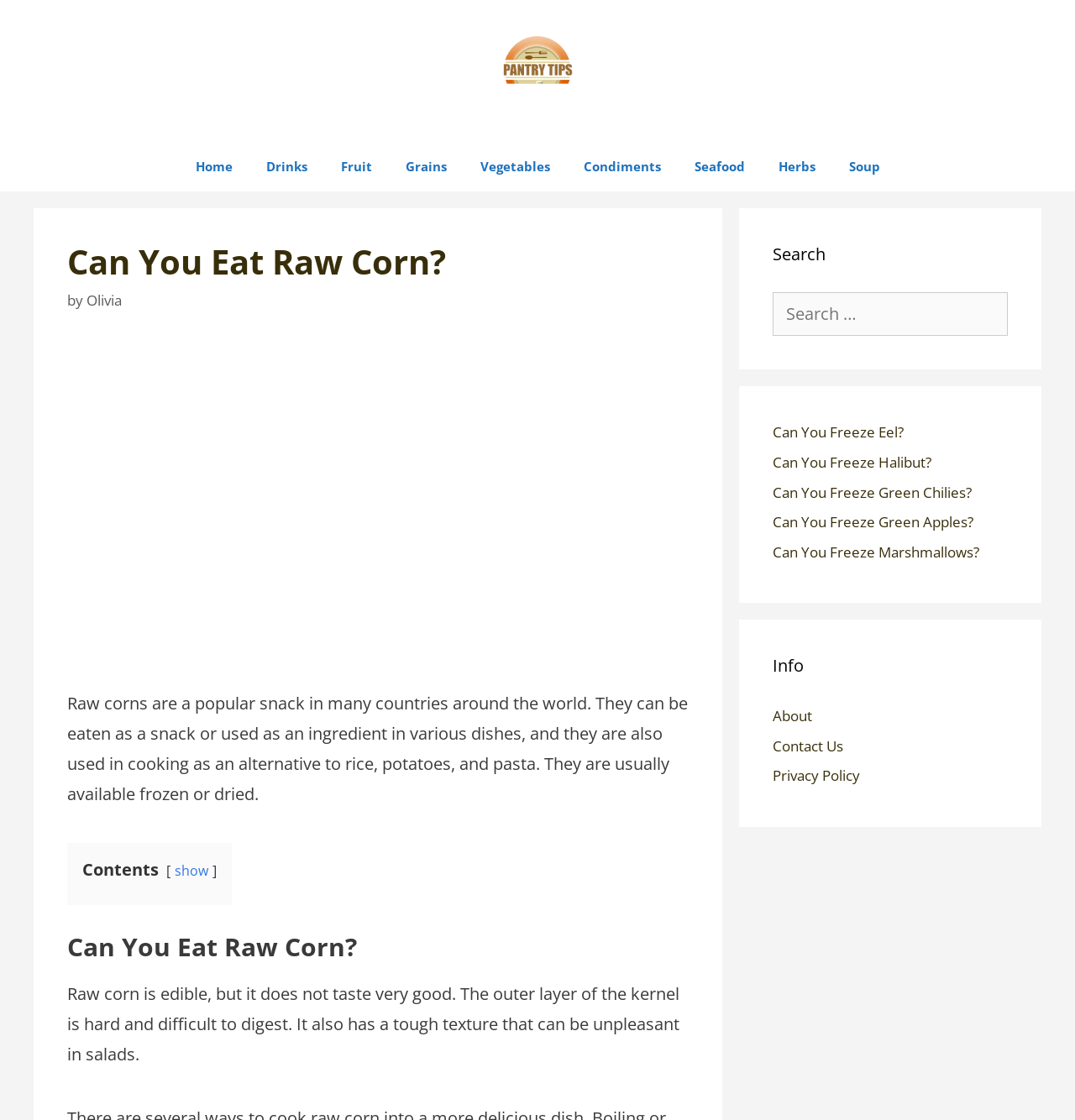Using the element description: "Privacy Policy", determine the bounding box coordinates for the specified UI element. The coordinates should be four float numbers between 0 and 1, [left, top, right, bottom].

[0.719, 0.684, 0.8, 0.701]